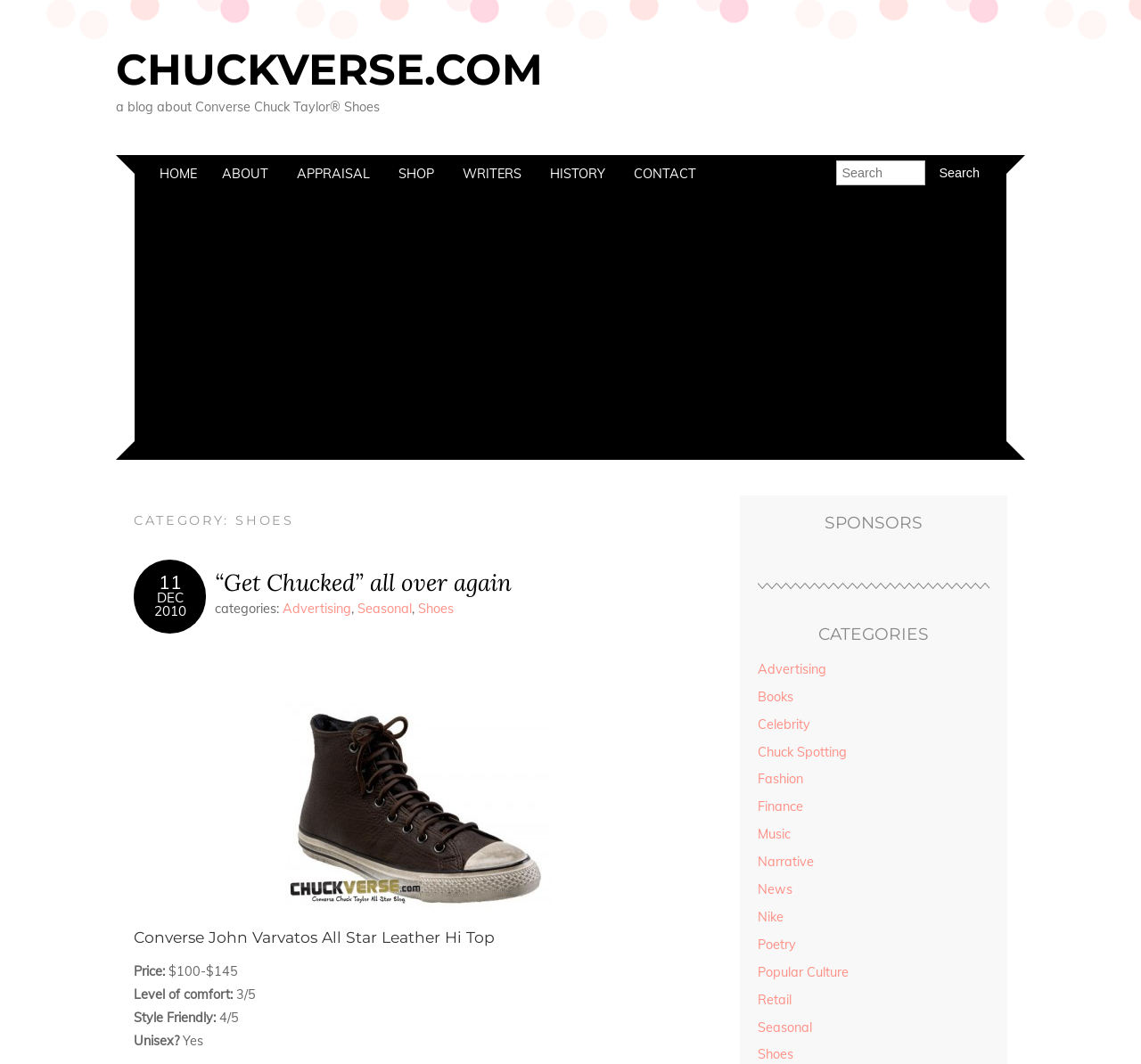Please determine the bounding box coordinates of the clickable area required to carry out the following instruction: "View the appraisal page". The coordinates must be four float numbers between 0 and 1, represented as [left, top, right, bottom].

[0.249, 0.145, 0.335, 0.181]